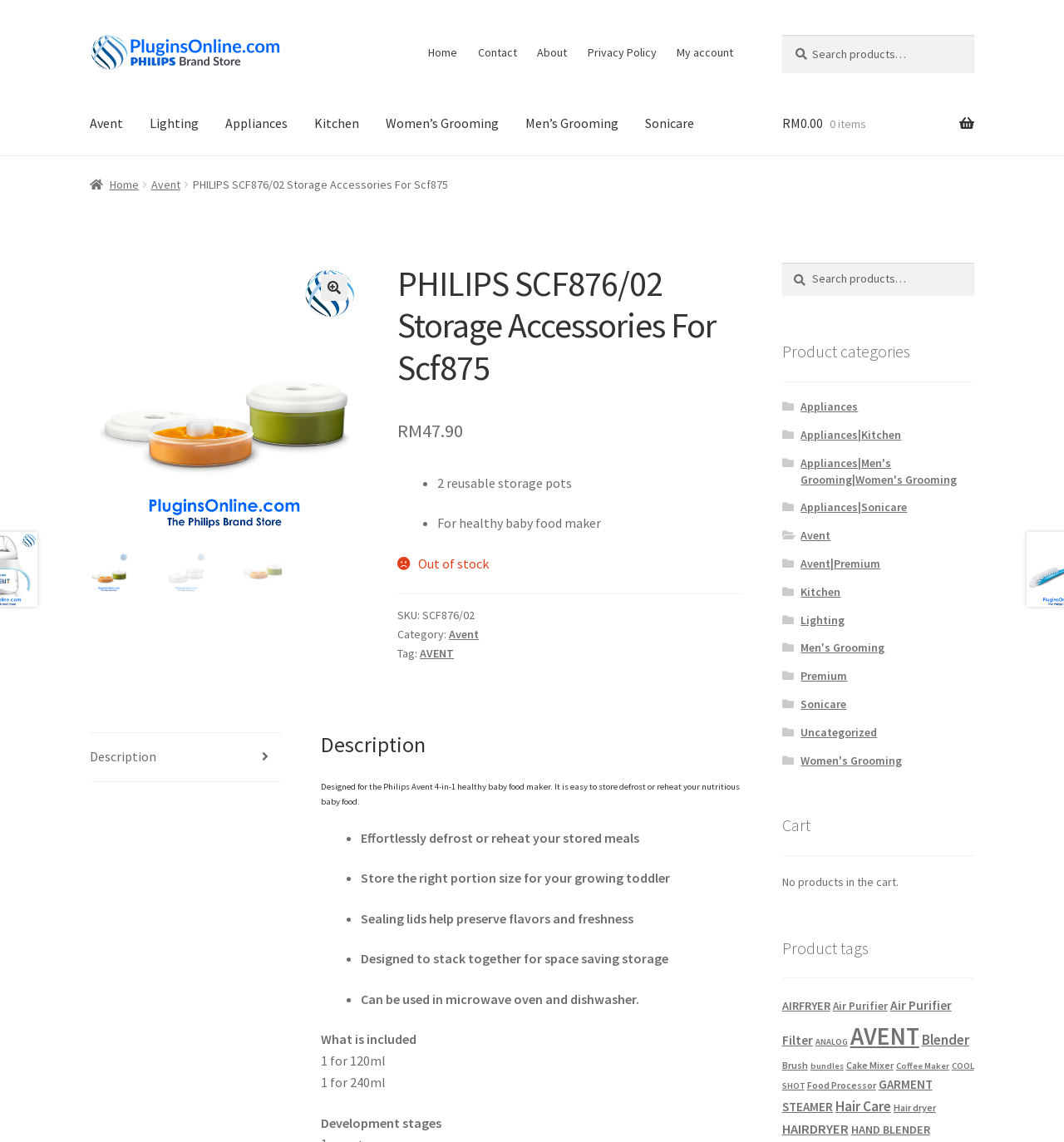Summarize the webpage with intricate details.

This webpage is about a product, specifically the PHILIPS SCF876/02 Storage Accessories For Scf875. At the top, there are two links to skip to navigation and content. Below that, there is a link to the PluginsOnline website, accompanied by an image of the PluginsOnline logo. 

To the right of the PluginsOnline link, there is a secondary navigation menu with links to Home, Contact, About, Privacy Policy, and My account. Next to this menu, there is a search bar with a search button and a label "Search for:". 

Below the search bar, there is a primary navigation menu with links to various categories such as Avent, Lighting, Appliances, Kitchen, Women's Grooming, Men's Grooming, and Sonicare. 

On the left side of the page, there is a breadcrumbs navigation menu showing the path from Home to Avent to the current product page. Below this, there is a heading with the product name, PHILIPS SCF876/02 Storage Accessories For Scf875, and a price of RM 47.90. 

There is a list of product features, including 2 reusable storage pots, for healthy baby food maker, and out of stock status. Below this, there is a section with product details, including SKU, category, and tags. 

Further down, there is a tab list with a single tab, Description, which is not selected by default. When selected, it displays a description of the product, including its design, features, and what is included. The description is divided into sections, including a general description, features, and what is included. 

On the right side of the page, there is a search bar again, and below it, a section with product categories, including links to Appliances, Appliances|Kitchen, Appliances|Men's Grooming|Women's Grooming, and Appliances|Sonicare.